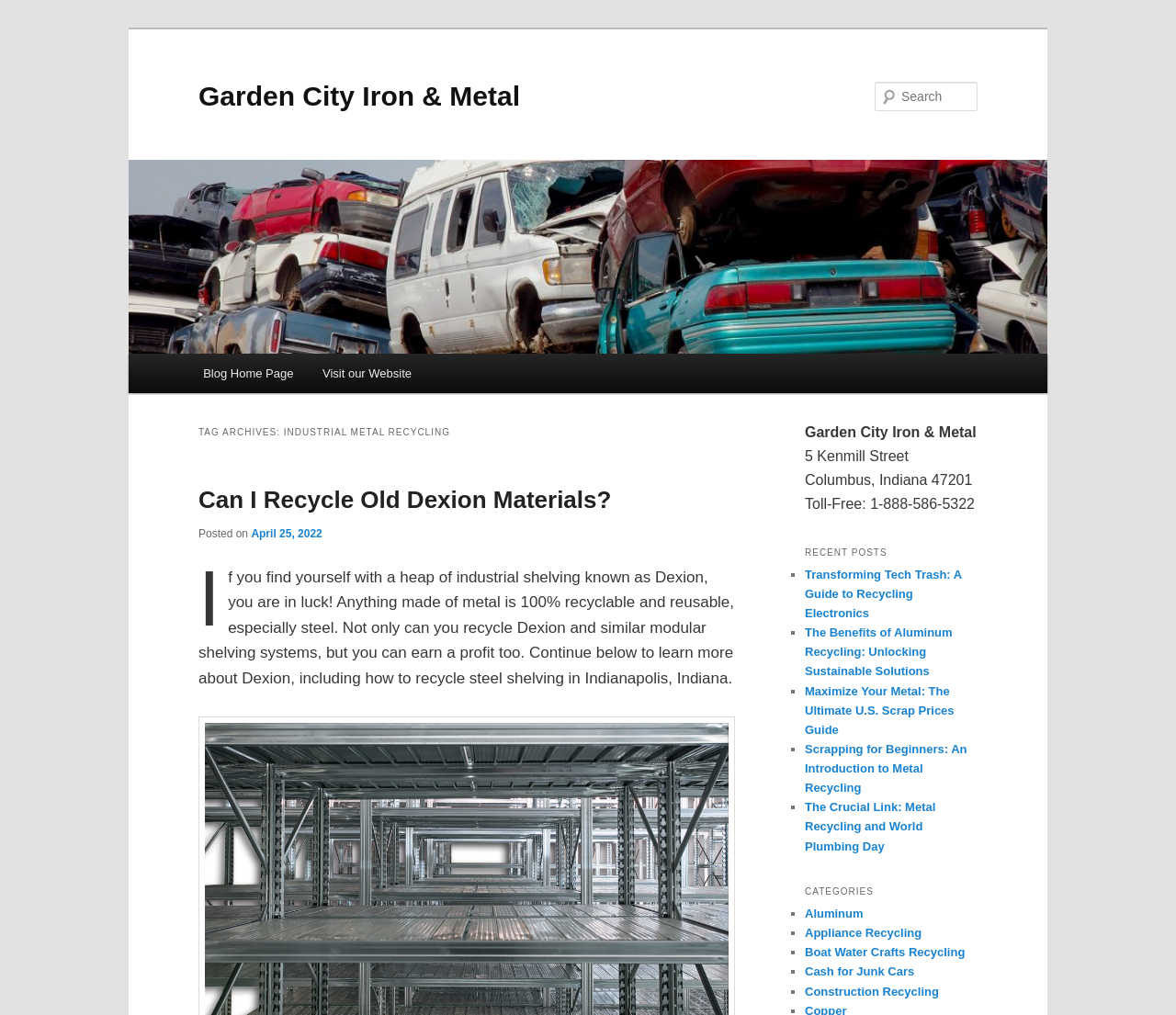Answer with a single word or phrase: 
What is the phone number of the company?

1-888-586-5322